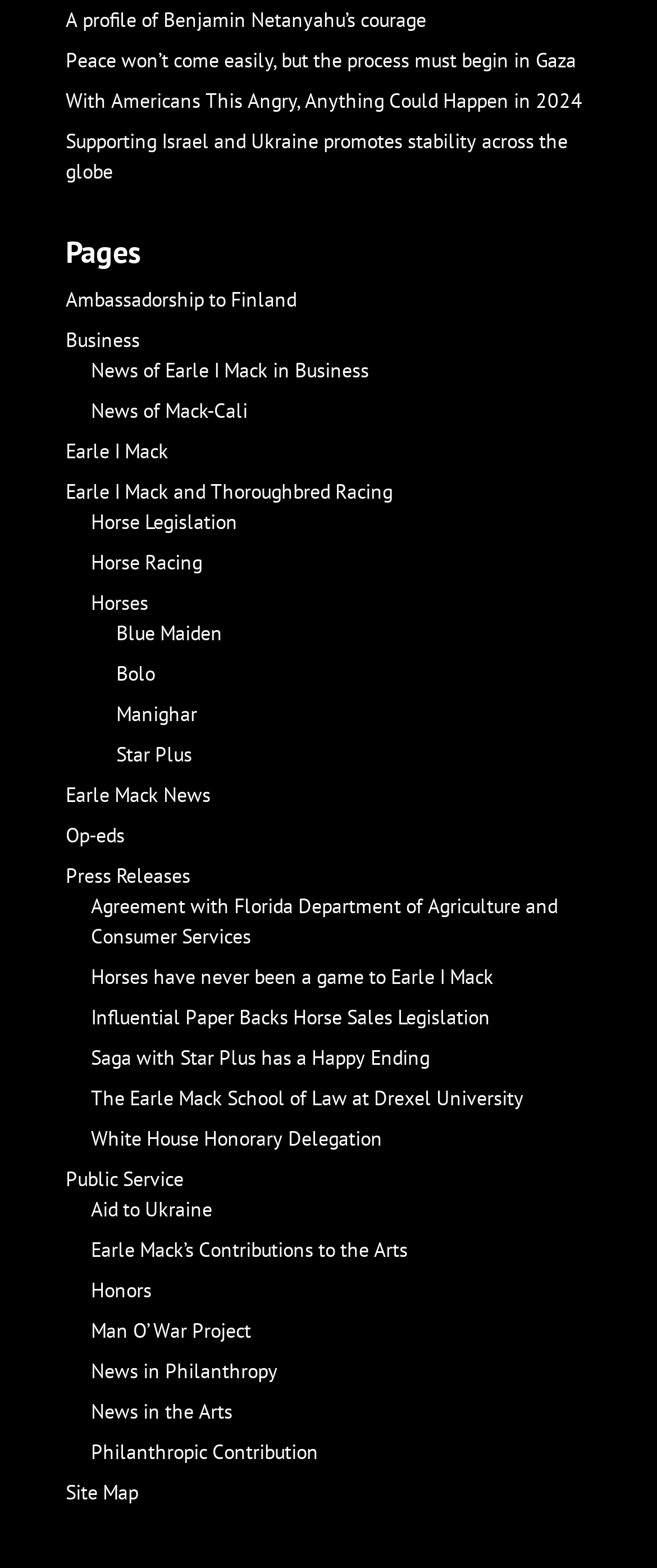Find the bounding box coordinates of the element to click in order to complete the given instruction: "Explore news about Earle I Mack and Thoroughbred Racing."

[0.1, 0.305, 0.597, 0.321]